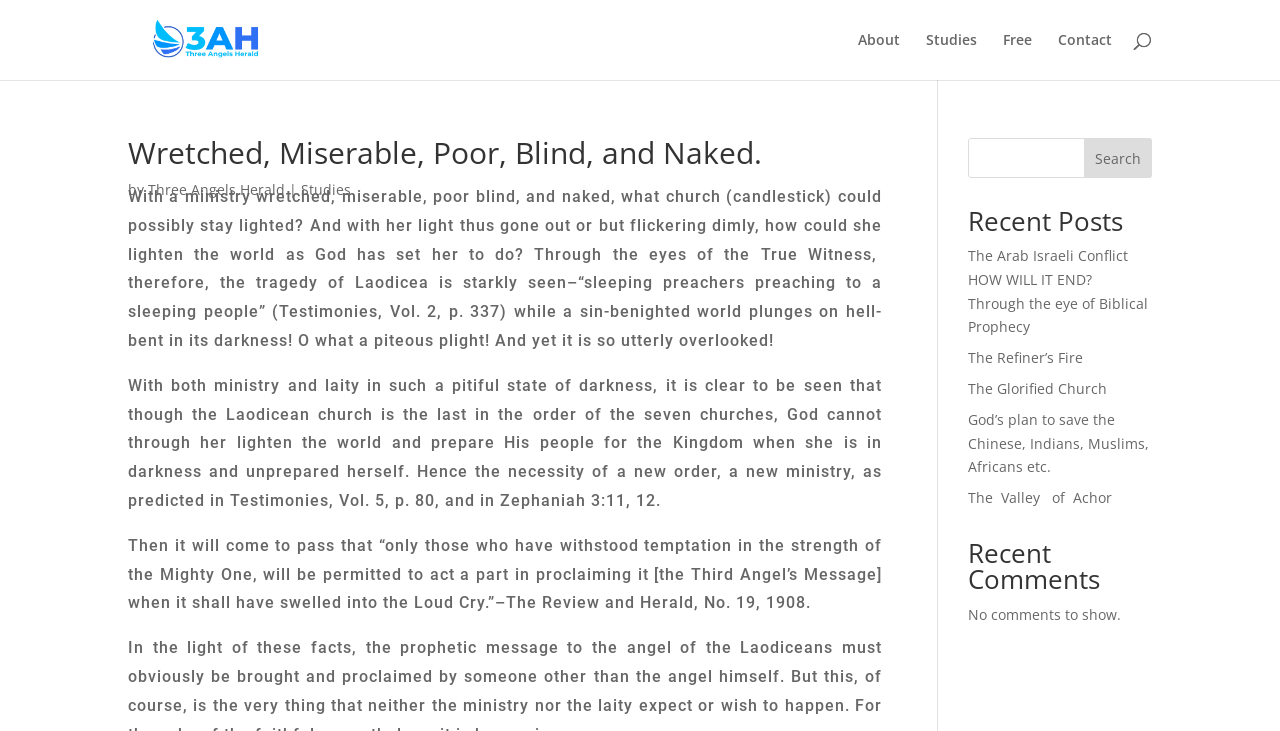What is the topic of the first recent post?
Refer to the image and provide a one-word or short phrase answer.

The Arab Israeli Conflict